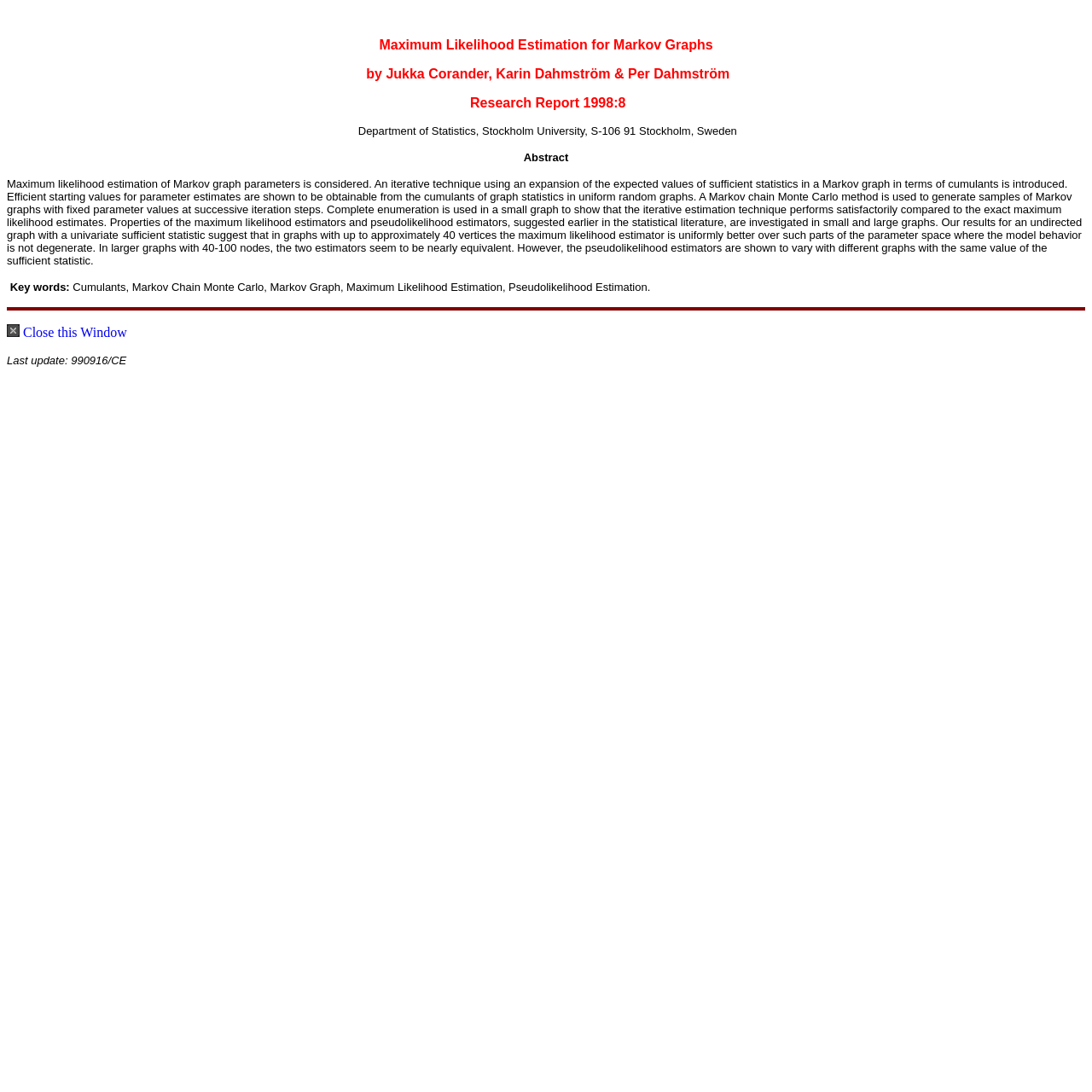Explain the webpage's design and content in an elaborate manner.

The webpage is a research report titled "Abstract Research Report" with a focus on "Maximum Likelihood Estimation for Markov Graphs" by Jukka Corander, Karin Dahmström, and Per Dahmström. 

At the top, there is a title section with the report title, author names, and a publication detail "Research Report 1998:8" from the Department of Statistics, Stockholm University, Sweden. 

Below the title section, there is an "Abstract" section that contains a lengthy text describing the research report. The abstract discusses maximum likelihood estimation of Markov graph parameters, an iterative technique using cumulants, and a Markov chain Monte Carlo method. It also compares the performance of maximum likelihood estimators and pseudolikelihood estimators in small and large graphs.

Under the abstract, there is a "Key words" section listing several keywords related to the research, including "Cumulants", "Markov Chain Monte Carlo", "Markov Graph", "Maximum Likelihood Estimation", and "Pseudolikelihood Estimation".

A horizontal separator line is placed below the keywords section, followed by a "Close this Window" link with a small image on the left. At the very bottom, there is a "Last update" note indicating the report was last updated on 990916/CE.